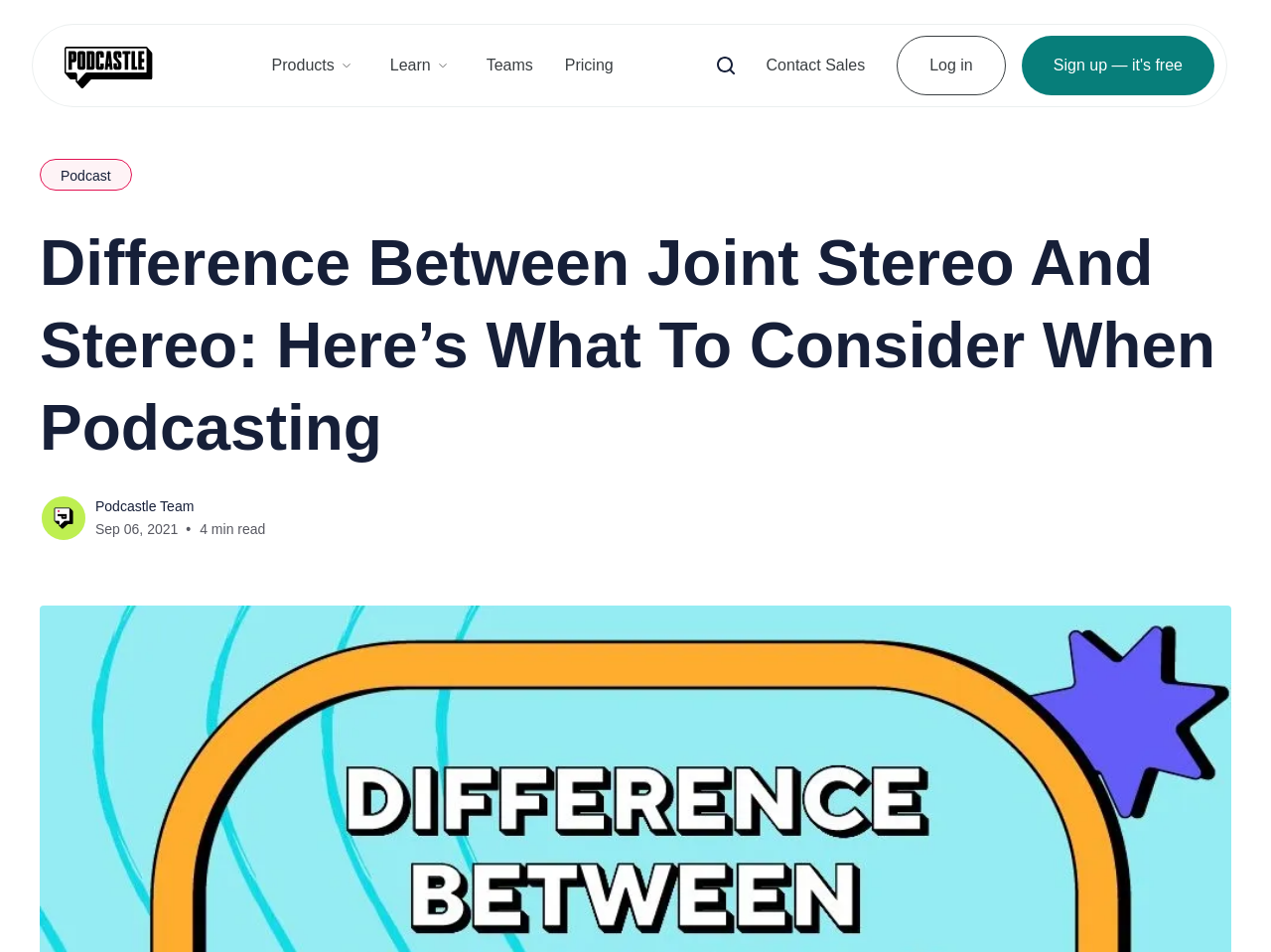Return the bounding box coordinates of the UI element that corresponds to this description: "alt="Iowa State University"". The coordinates must be given as four float numbers in the range of 0 and 1, [left, top, right, bottom].

None